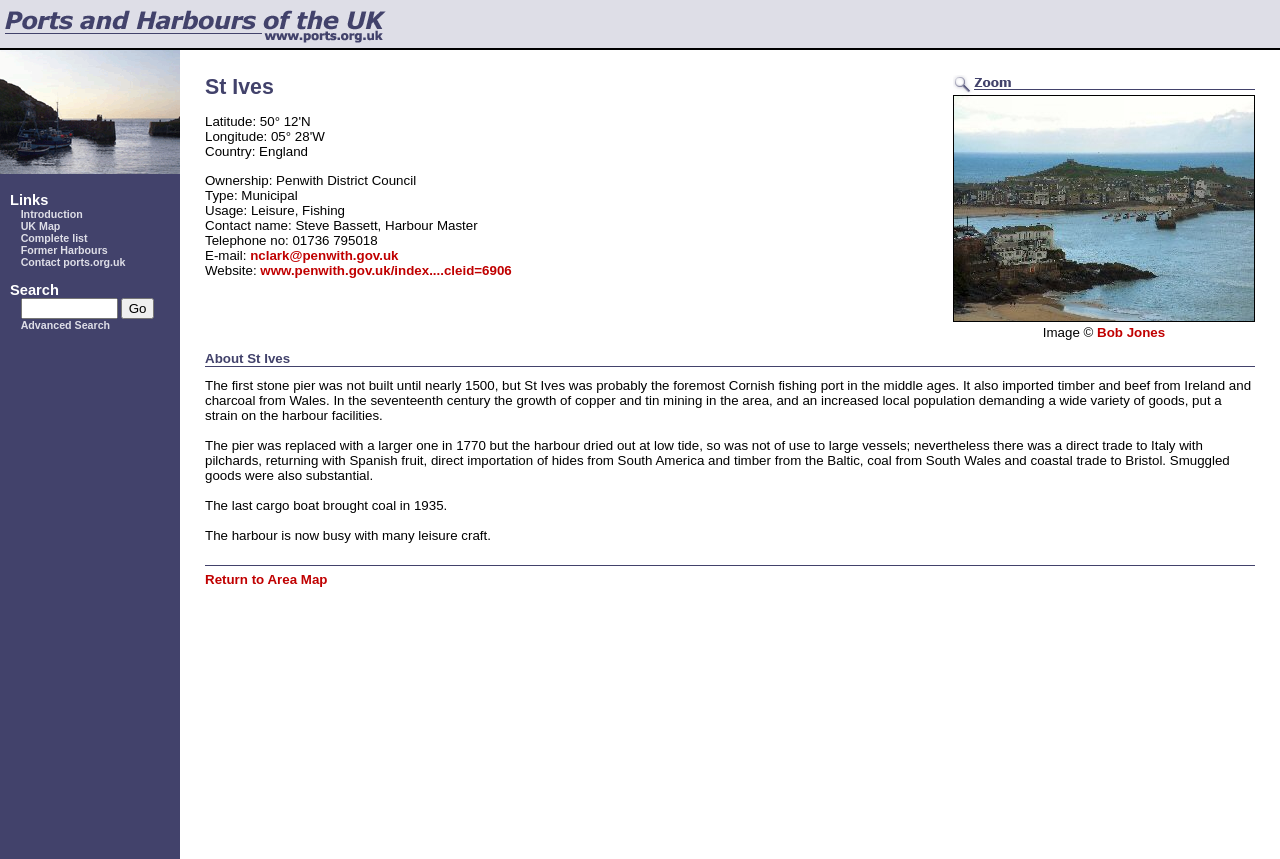Provide a brief response using a word or short phrase to this question:
What is the main use of the harbour now?

Leisure craft